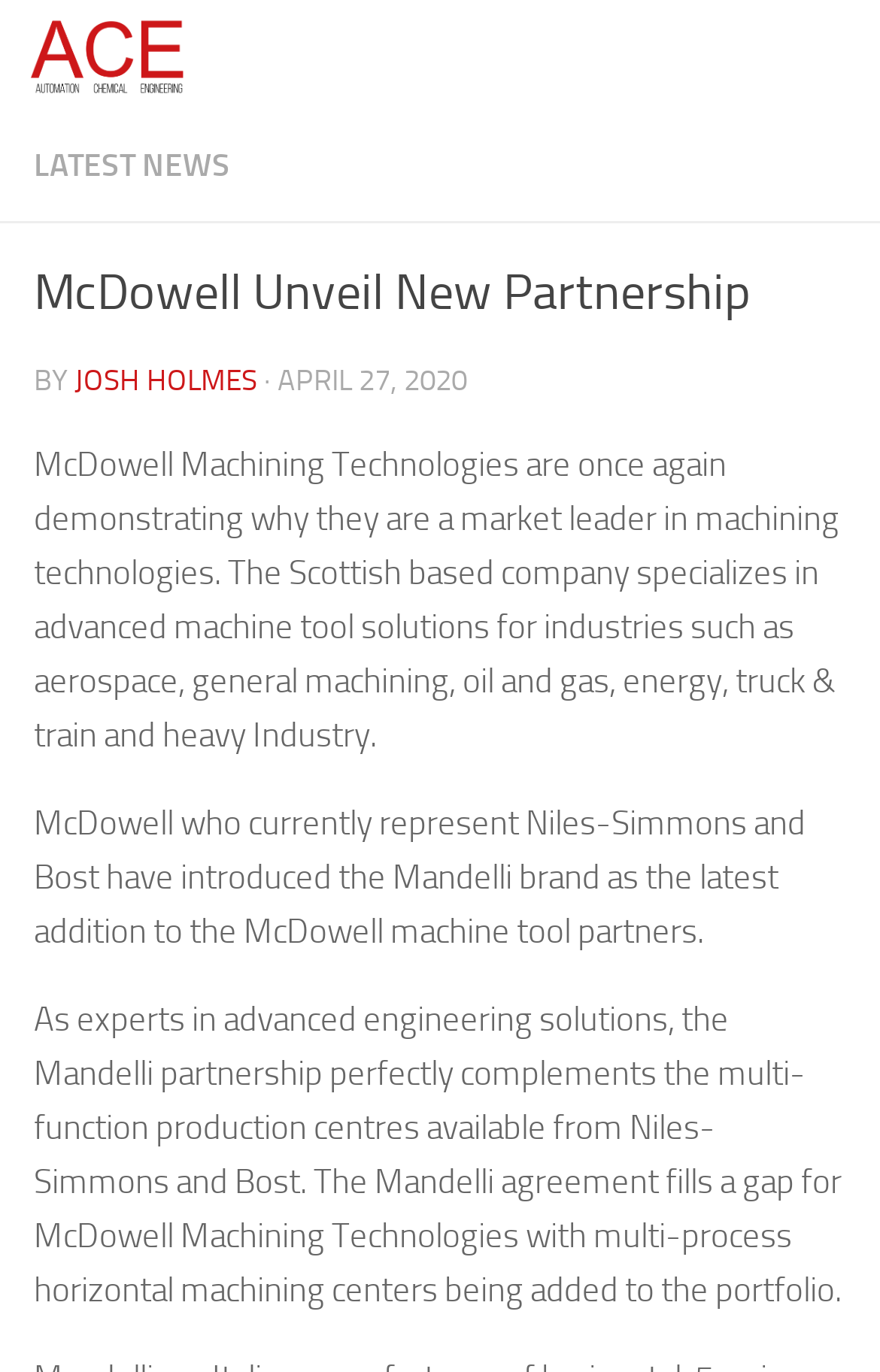Find the bounding box coordinates for the HTML element specified by: "Josh Holmes".

[0.085, 0.265, 0.292, 0.289]